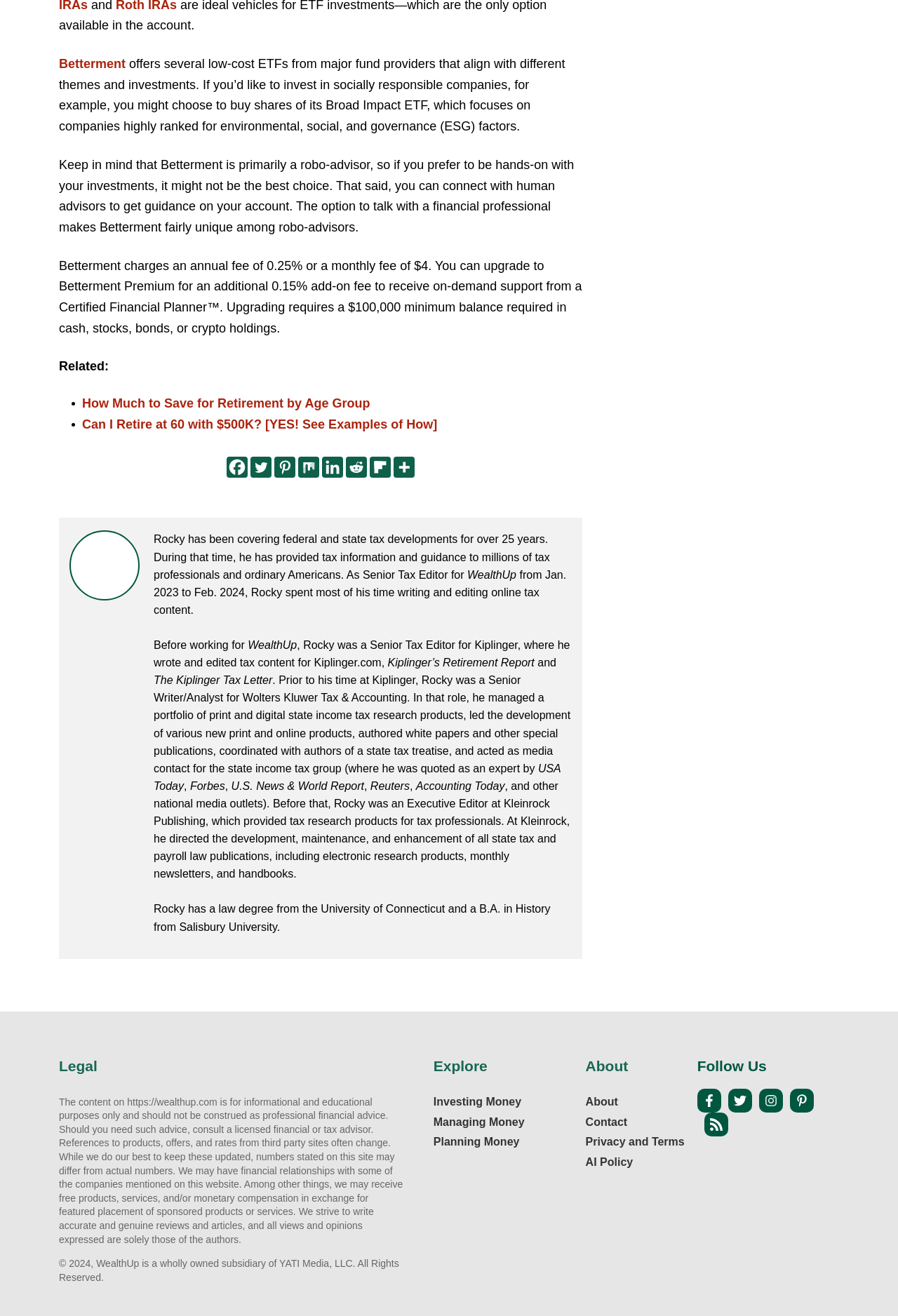Please analyze the image and provide a thorough answer to the question:
What is the annual fee charged by Betterment?

According to the webpage, Betterment charges an annual fee of 0.25% or a monthly fee of $4. I extracted this information from the text that describes the fees associated with Betterment.